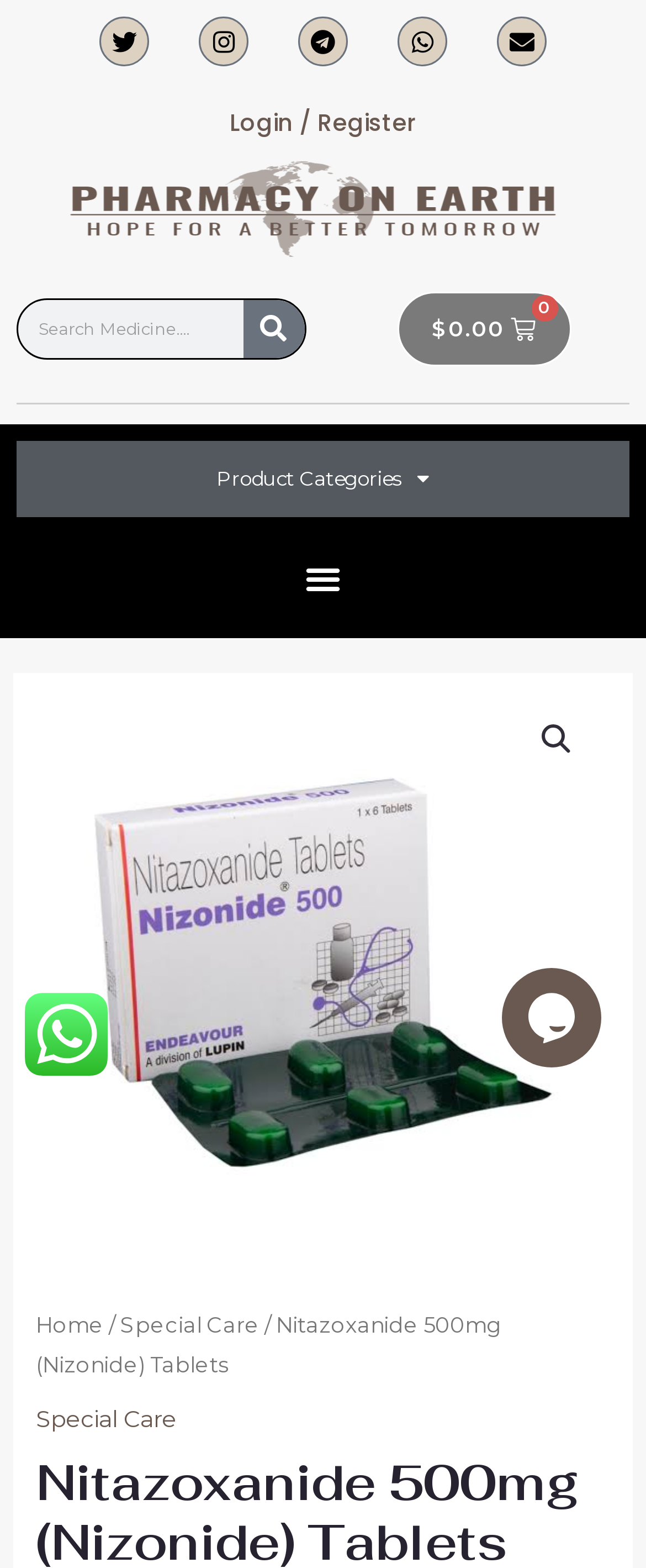Determine the bounding box coordinates of the section to be clicked to follow the instruction: "Open the menu". The coordinates should be given as four float numbers between 0 and 1, formatted as [left, top, right, bottom].

[0.458, 0.351, 0.542, 0.386]